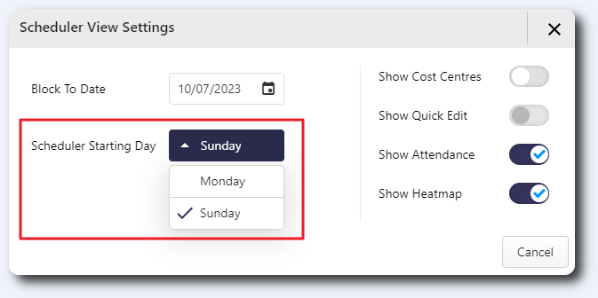What is the purpose of the 'Block To Date' field? Look at the image and give a one-word or short phrase answer.

To set a block date